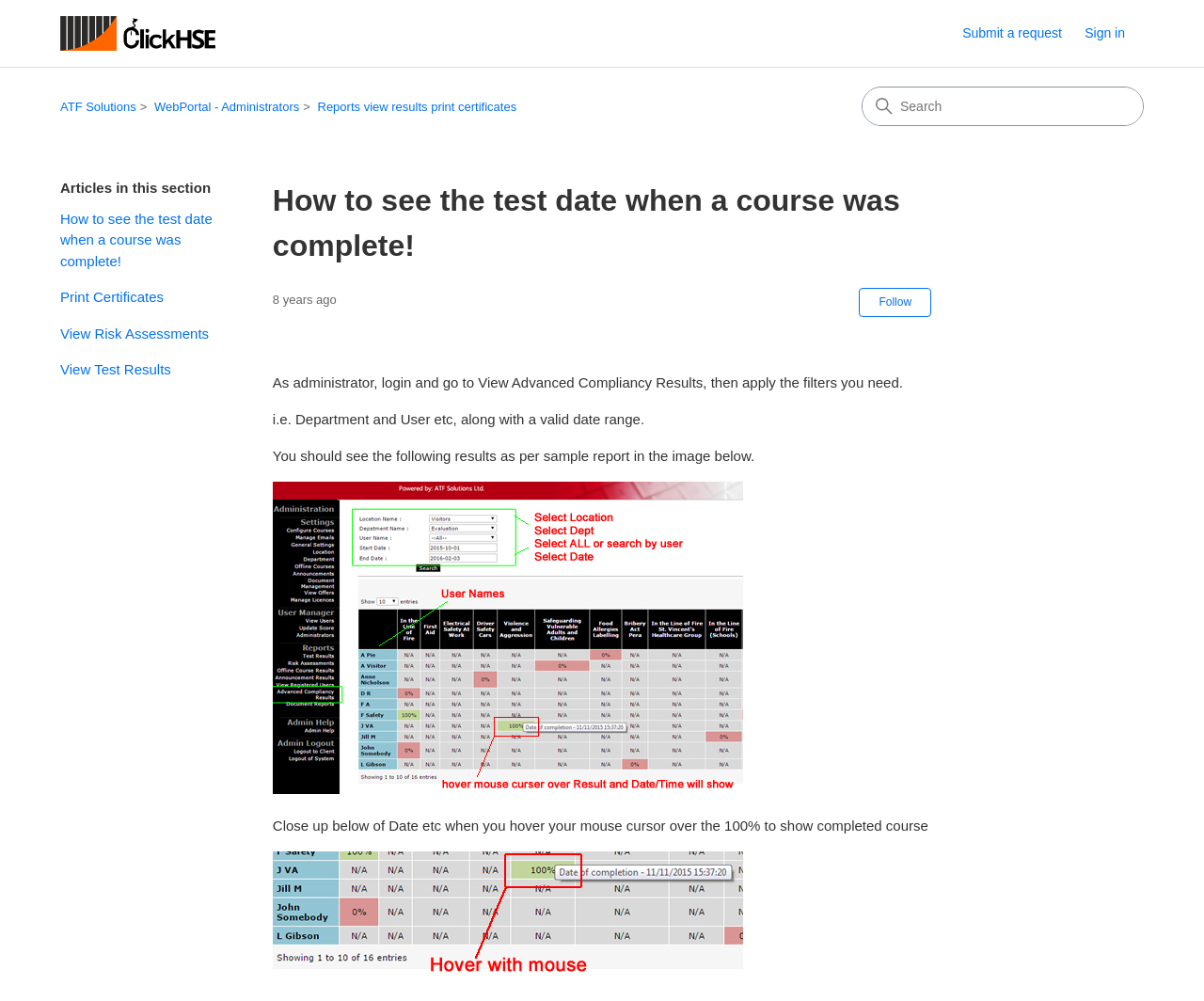What is the date range mentioned in the instructions?
Please analyze the image and answer the question with as much detail as possible.

I found the date range mentioned in the instructions by reading the text that provides guidance on how to use the 'View Advanced Compliancy Results' feature. The instructions suggest that users should apply filters, including a valid date range, to see the desired results.